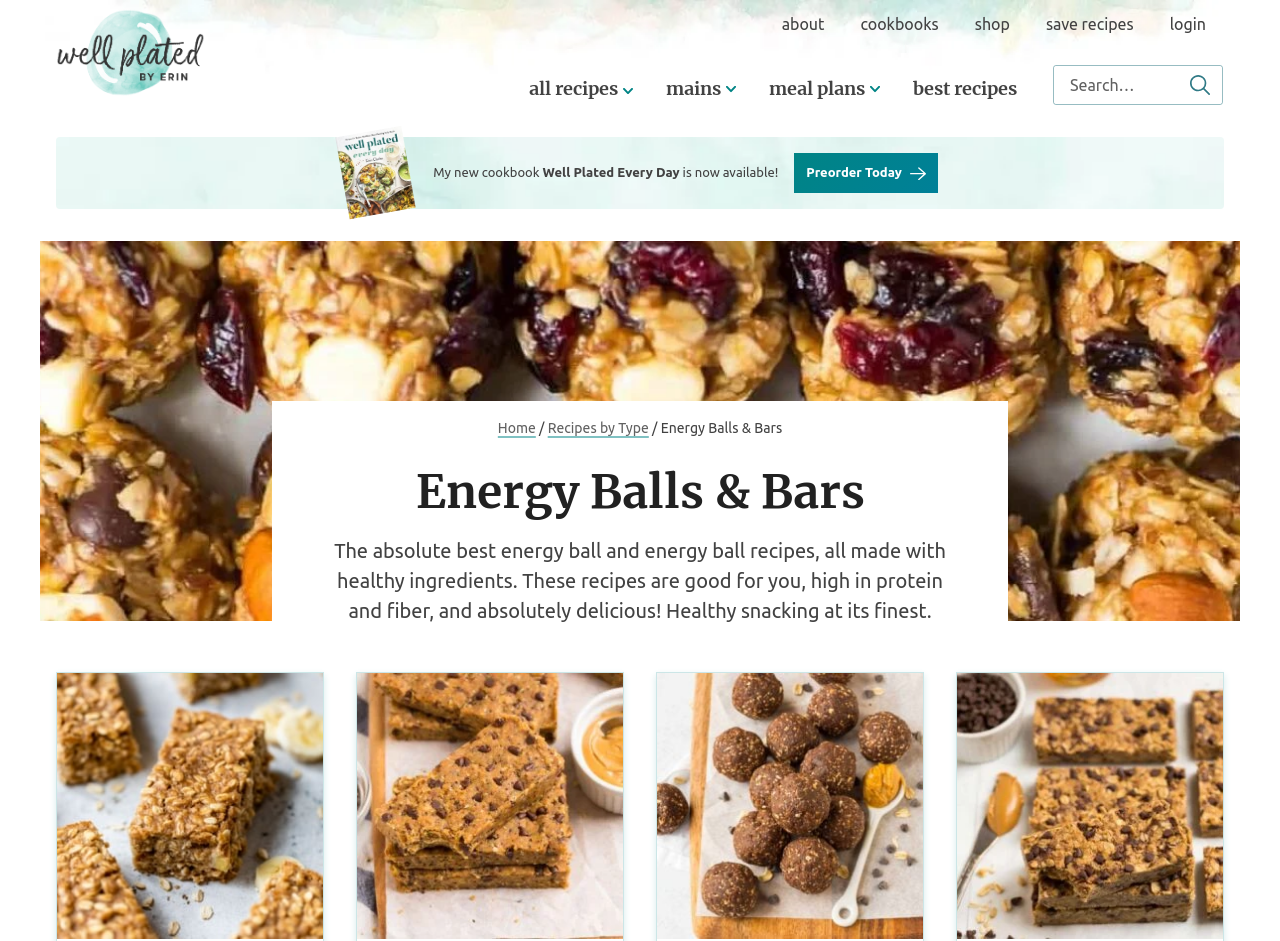What is the benefit of the energy ball recipes?
Using the details from the image, give an elaborate explanation to answer the question.

The benefit of the energy ball recipes is mentioned in the description, which says 'These recipes are good for you, high in protein and fiber, and absolutely delicious!'. This suggests that the energy ball recipes are healthy and nutritious.